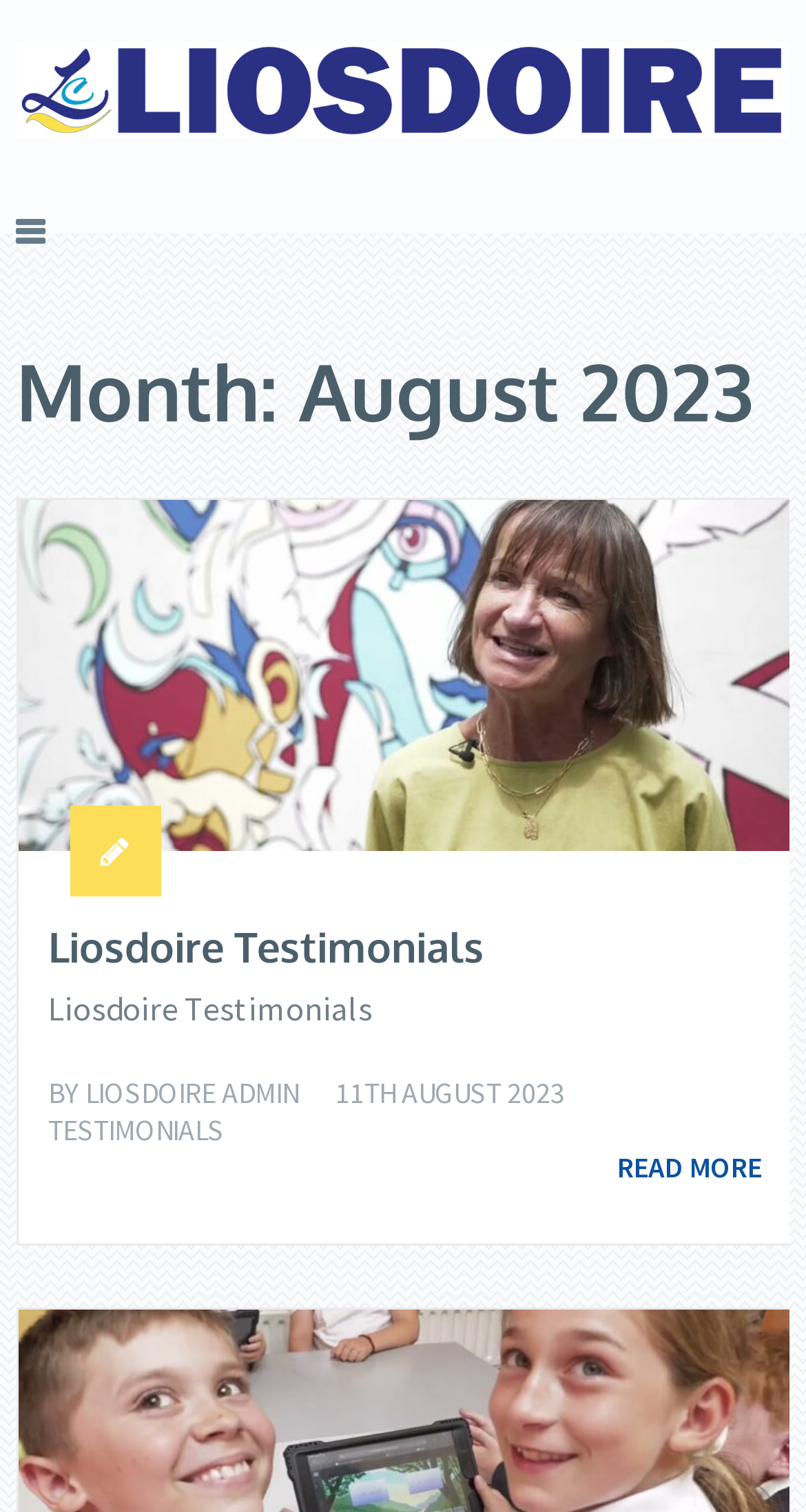What is the category of the article?
Using the details shown in the screenshot, provide a comprehensive answer to the question.

The category of the article can be inferred from the link element that reads 'TESTIMONIALS', which is located near the date of the latest article. This suggests that the article is a testimonial or review of some kind.